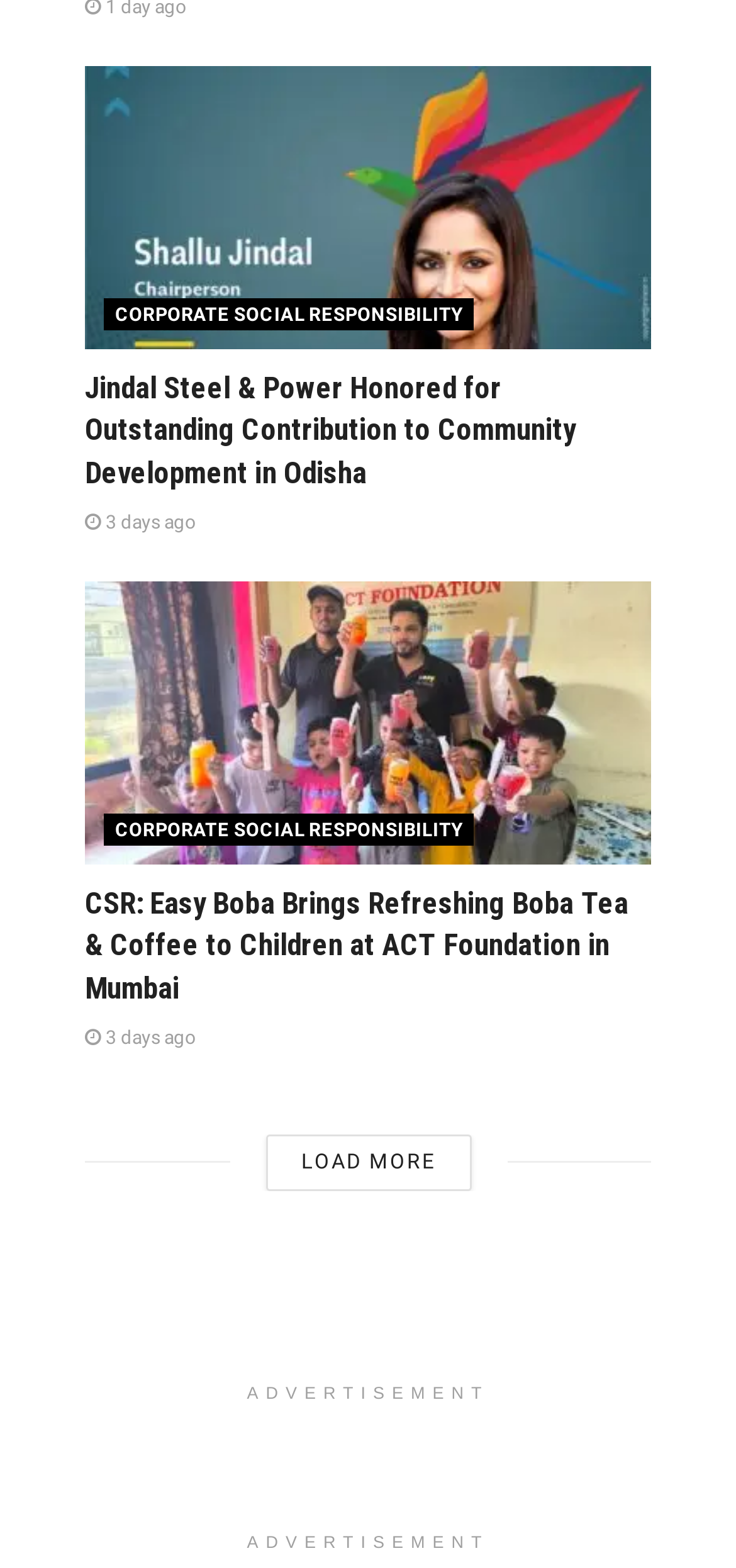Identify the bounding box coordinates necessary to click and complete the given instruction: "Click on the link to know more about Jindal Steel & Power's community development in Odisha".

[0.115, 0.235, 0.885, 0.316]